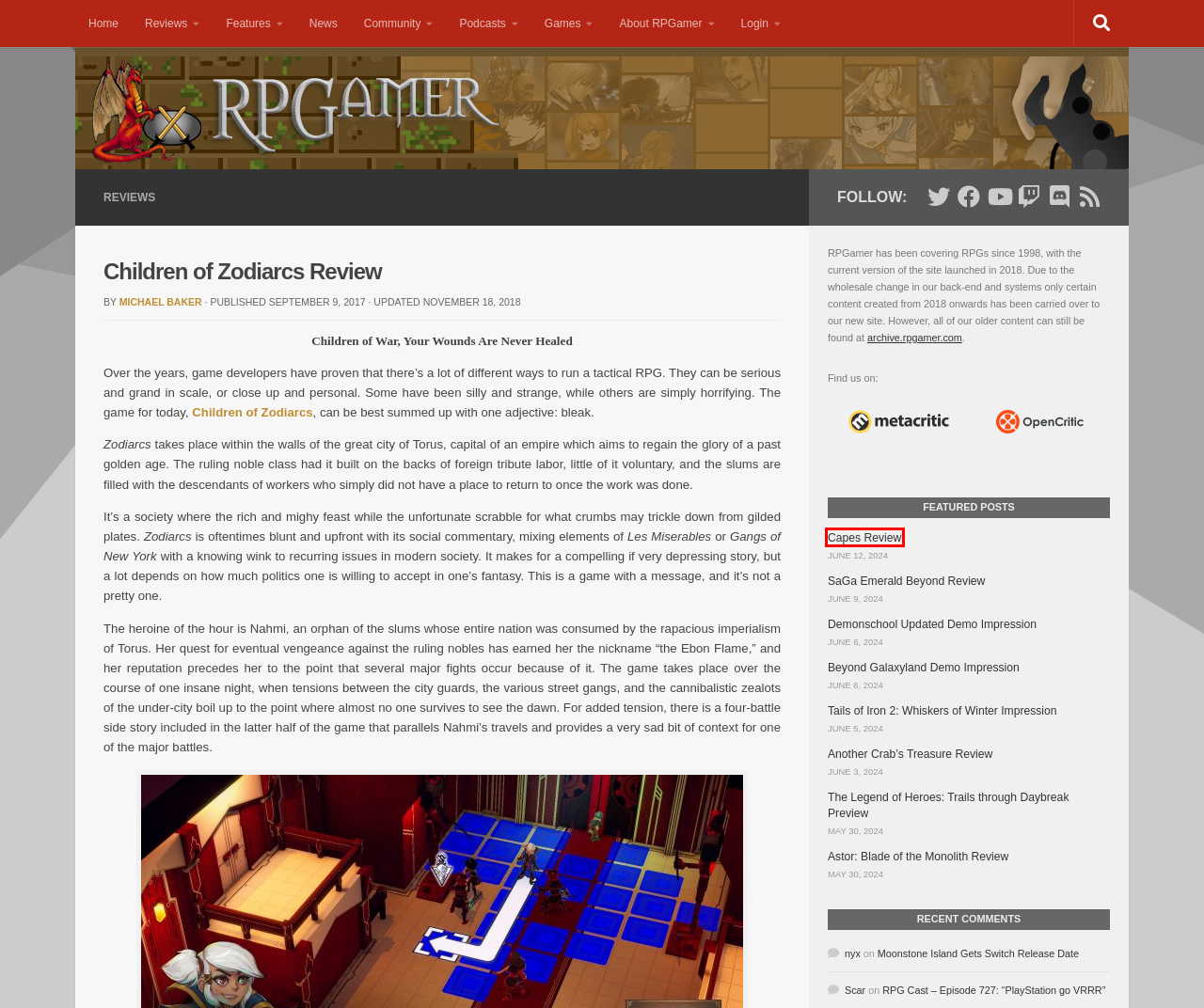A screenshot of a webpage is given, marked with a red bounding box around a UI element. Please select the most appropriate webpage description that fits the new page after clicking the highlighted element. Here are the candidates:
A. Capes Review - RPGamer
B. The Legend of Heroes: Trails through Daybreak Preview - RPGamer
C. Podcasts Archives - RPGamer
D. Moonstone Island Gets Switch Release Date - RPGamer
E. Michael Baker, Author at RPGamer
F. Reviews Archives - RPGamer
G. News Archives - RPGamer
H. Features Archives - RPGamer

A